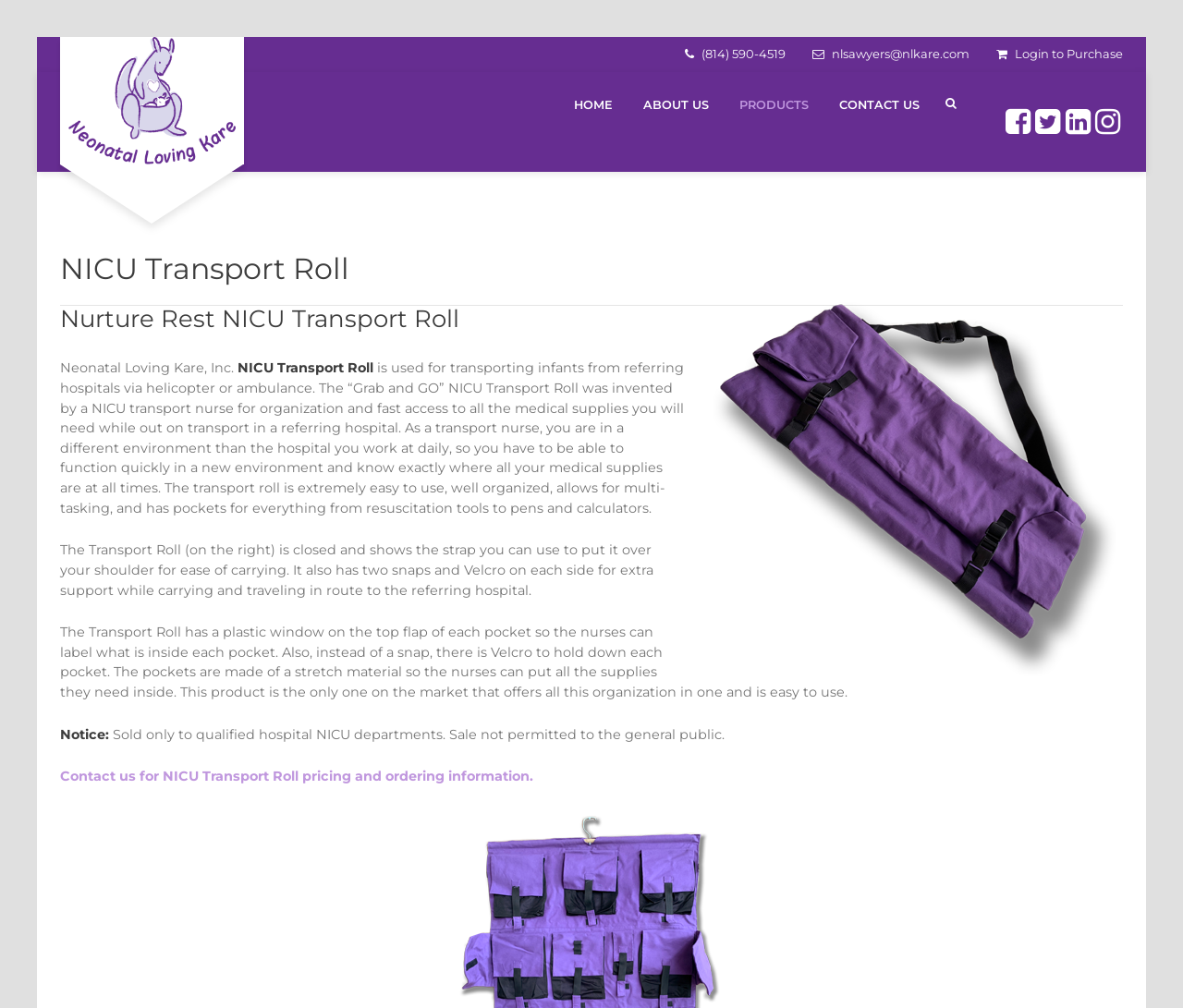Locate the bounding box of the user interface element based on this description: "Login to Purchase".

[0.842, 0.046, 0.949, 0.061]